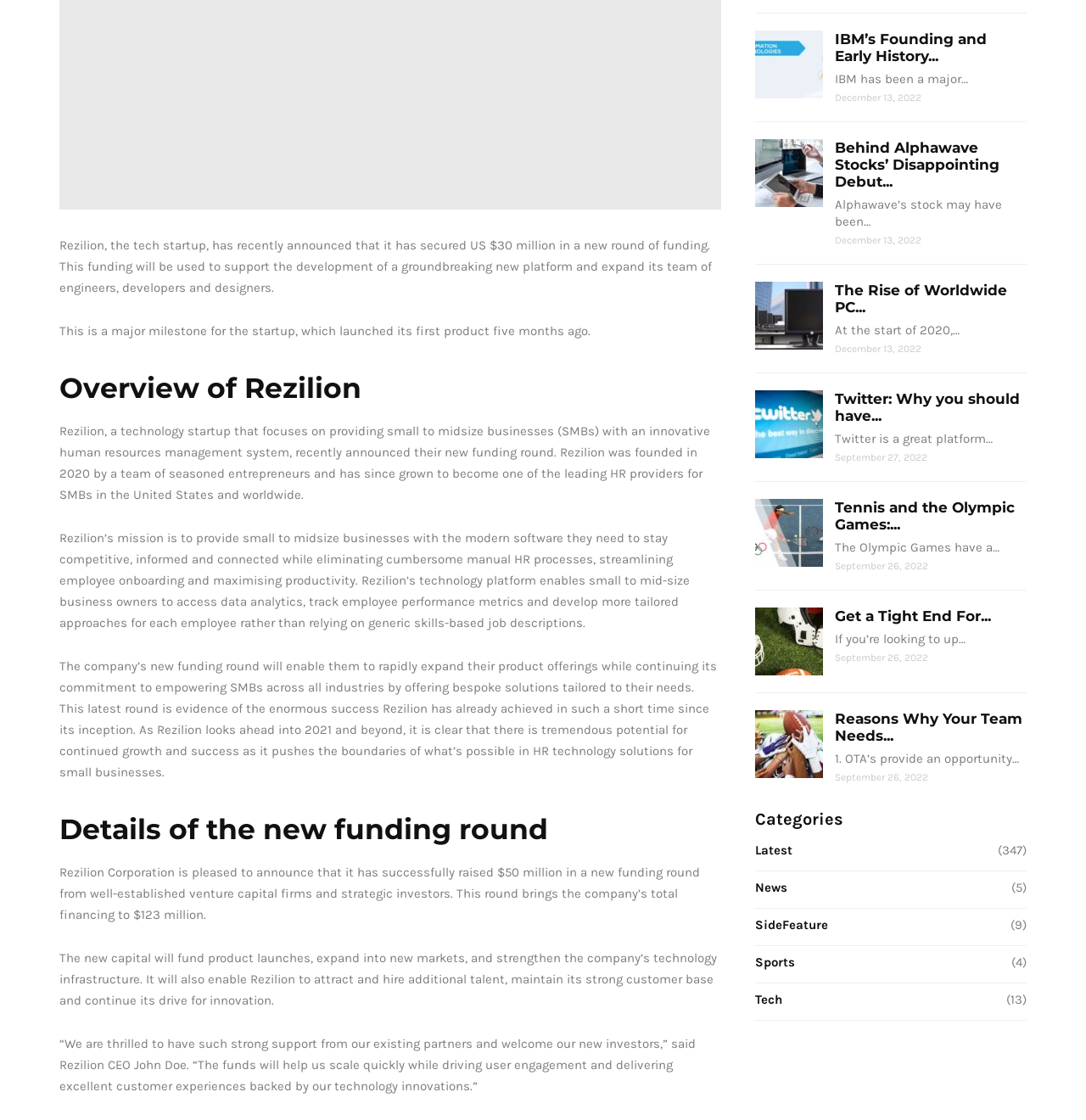Based on the element description The Rise of Worldwide PC..., identify the bounding box of the UI element in the given webpage screenshot. The coordinates should be in the format (top-left x, top-left y, bottom-right x, bottom-right y) and must be between 0 and 1.

[0.769, 0.252, 0.927, 0.282]